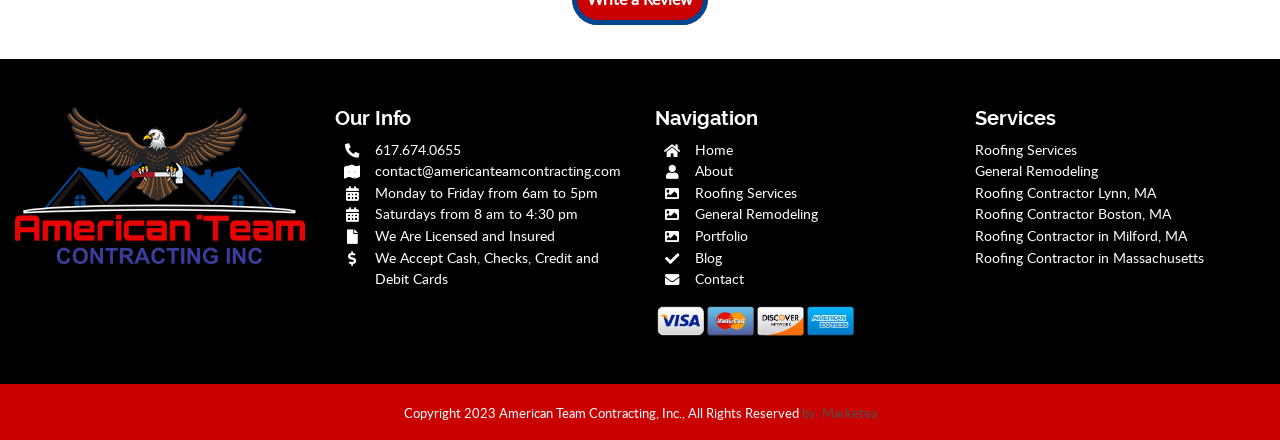What services does the company offer?
Please provide a comprehensive answer based on the visual information in the image.

The services offered by the company are listed in the top section of the webpage, as a series of links, and are also repeated in the 'Services' section.